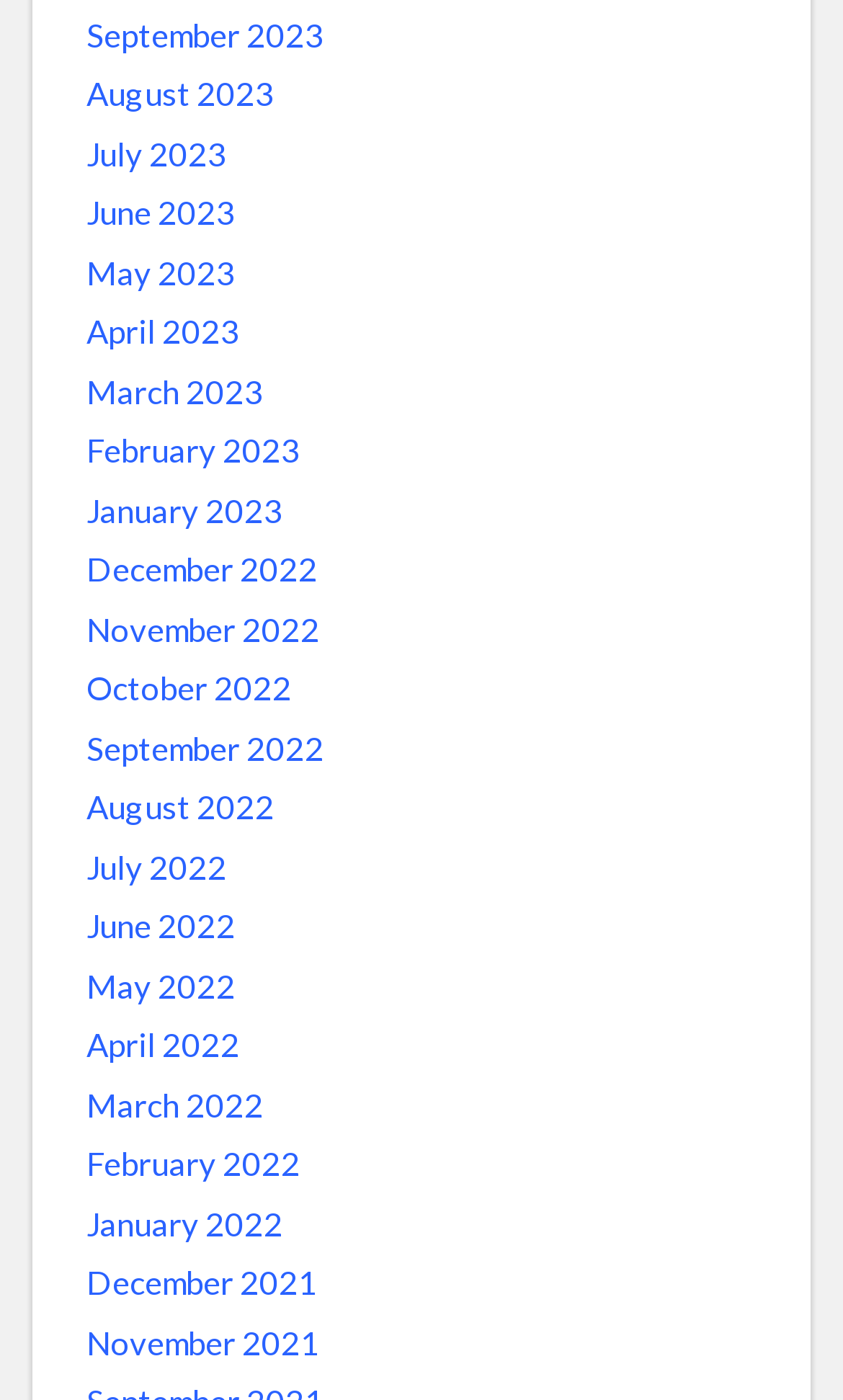Please determine the bounding box coordinates of the section I need to click to accomplish this instruction: "access November 2021".

[0.103, 0.941, 0.379, 0.976]